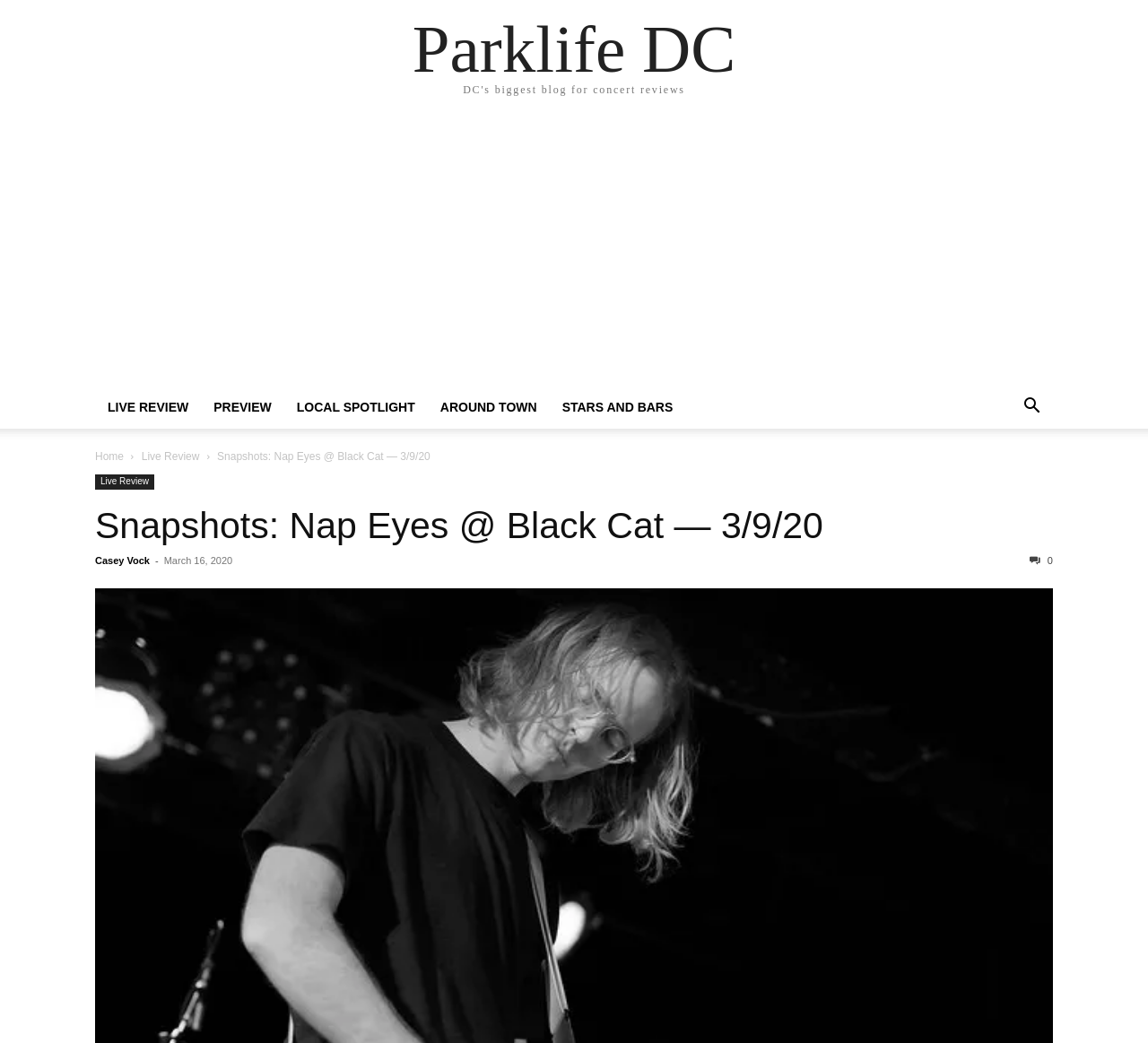Identify the bounding box coordinates of the clickable section necessary to follow the following instruction: "go to Parklife DC". The coordinates should be presented as four float numbers from 0 to 1, i.e., [left, top, right, bottom].

[0.359, 0.014, 0.641, 0.079]